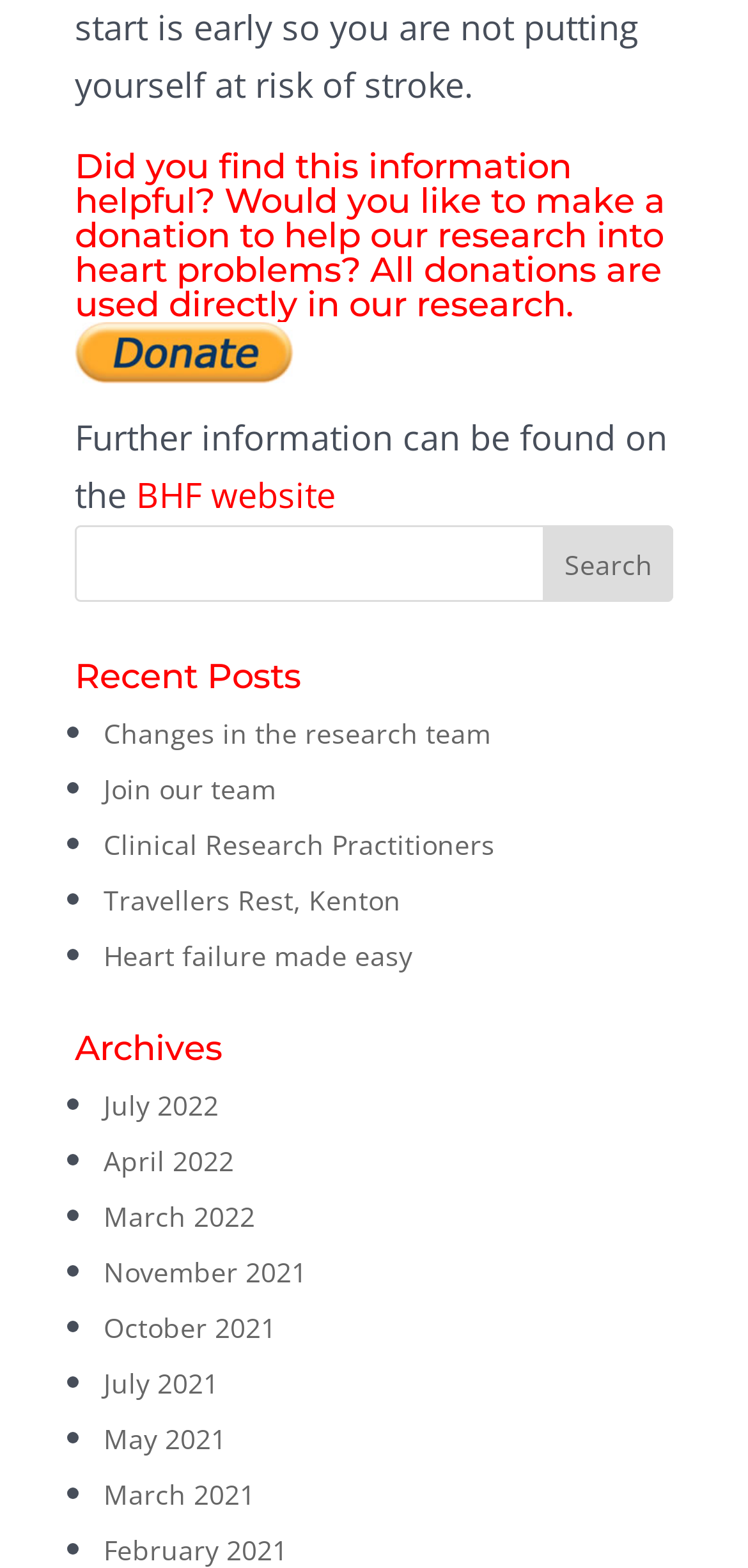Please examine the image and answer the question with a detailed explanation:
How many list markers are there in the 'Archives' section?

I counted the number of list markers in the 'Archives' section, which are bullet points represented by the symbol '•'. There are 9 list markers in total, each corresponding to a link to a specific month and year.